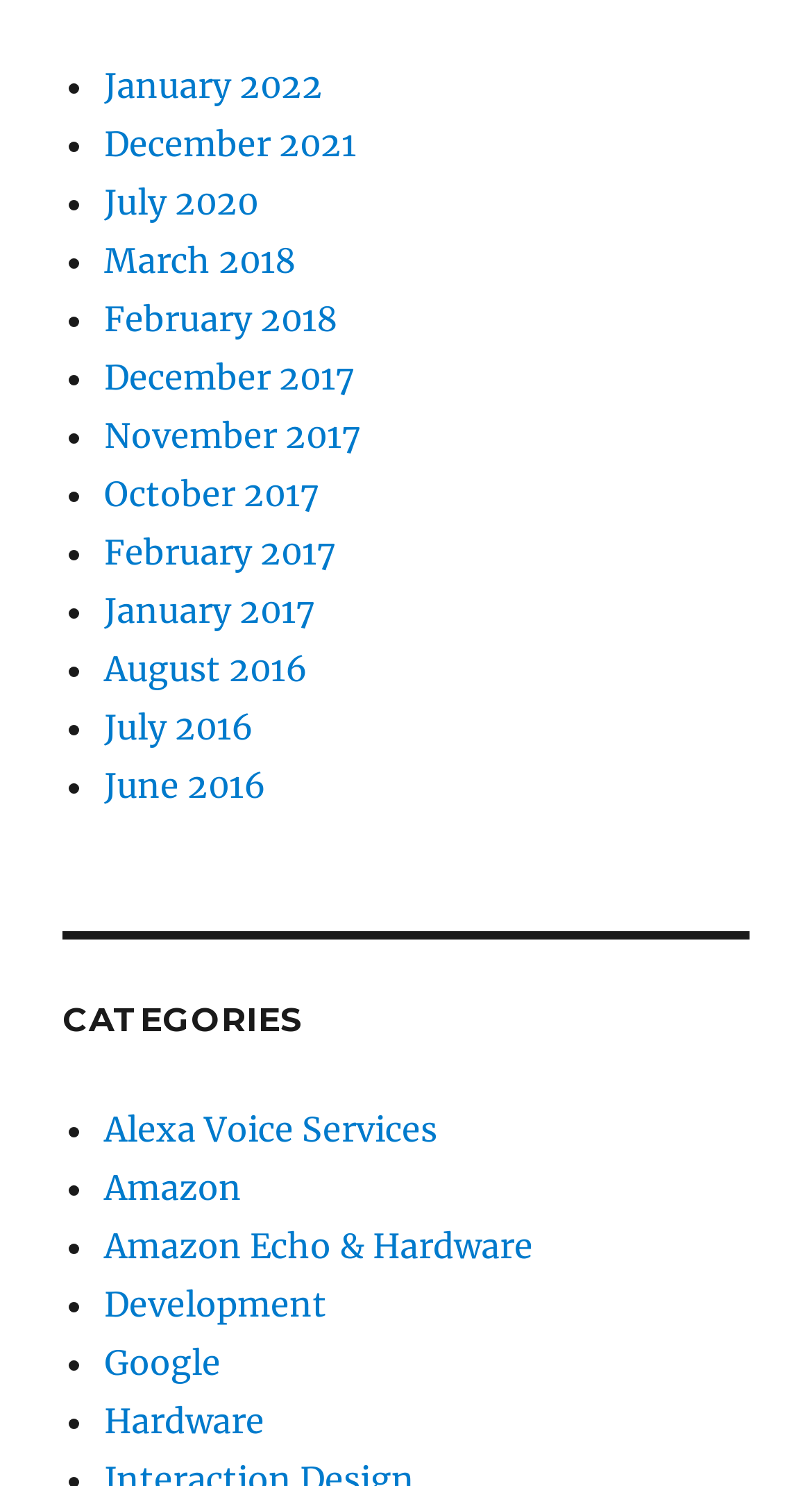Please identify the bounding box coordinates of the clickable area that will fulfill the following instruction: "Check out Development category". The coordinates should be in the format of four float numbers between 0 and 1, i.e., [left, top, right, bottom].

[0.128, 0.864, 0.403, 0.892]